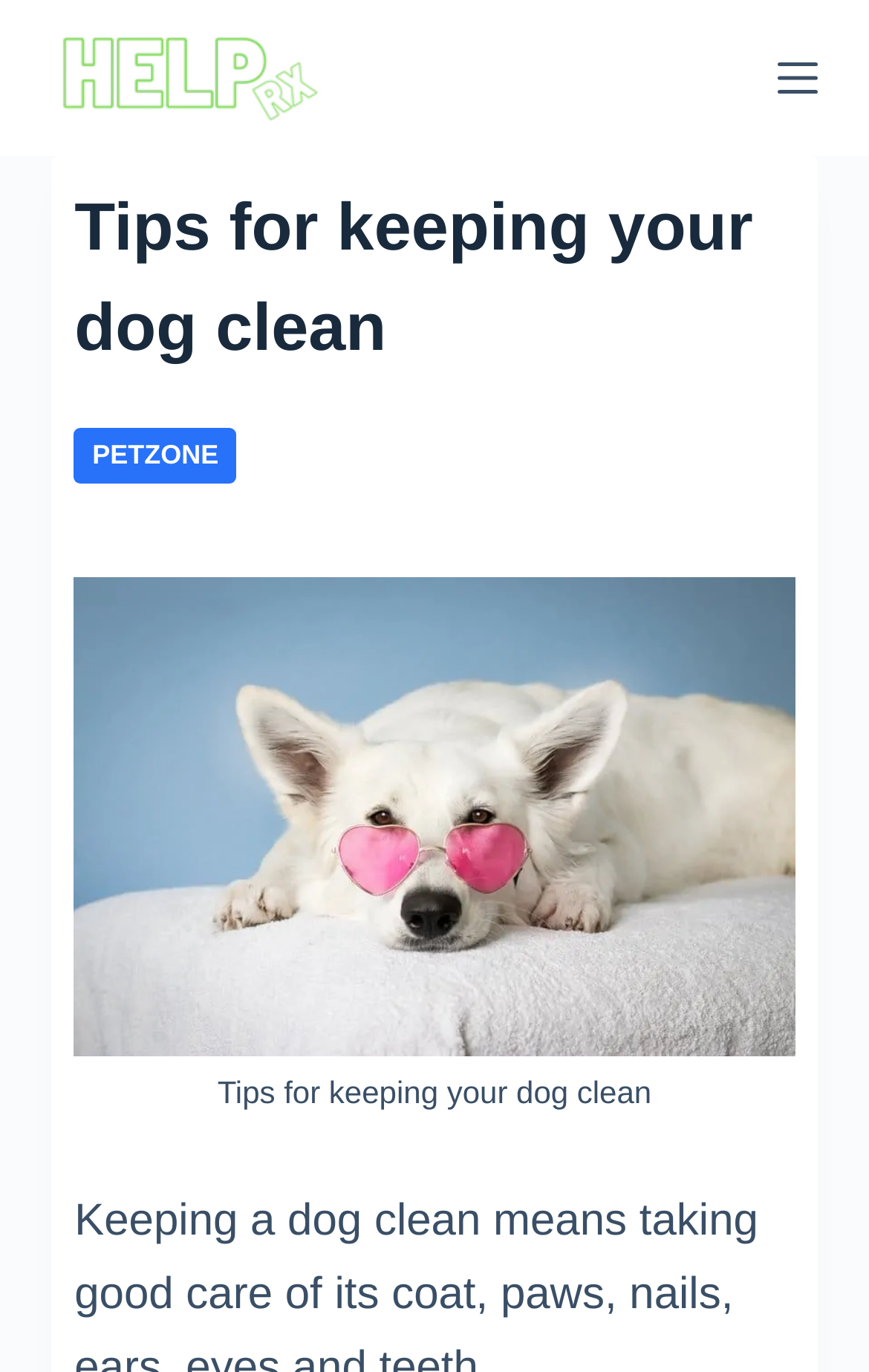What is the purpose of the button on the top-right corner?
Using the image as a reference, give an elaborate response to the question.

I examined the top-right corner of the webpage and found a button with the text 'Menu'. This suggests that the purpose of this button is to open a menu, likely containing navigation options or other features of the website.